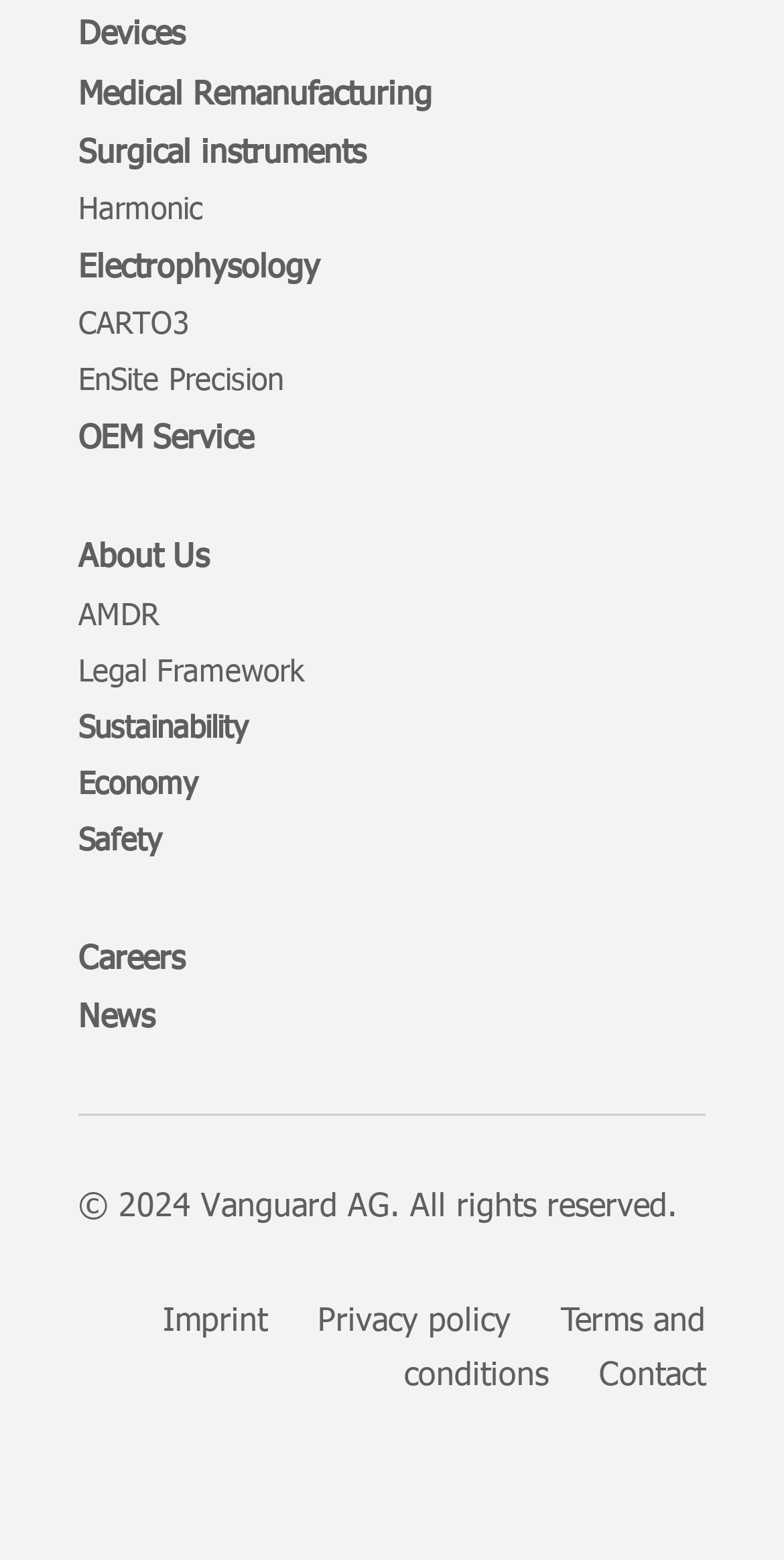Can you pinpoint the bounding box coordinates for the clickable element required for this instruction: "Click on Devices"? The coordinates should be four float numbers between 0 and 1, i.e., [left, top, right, bottom].

[0.1, 0.007, 0.236, 0.034]